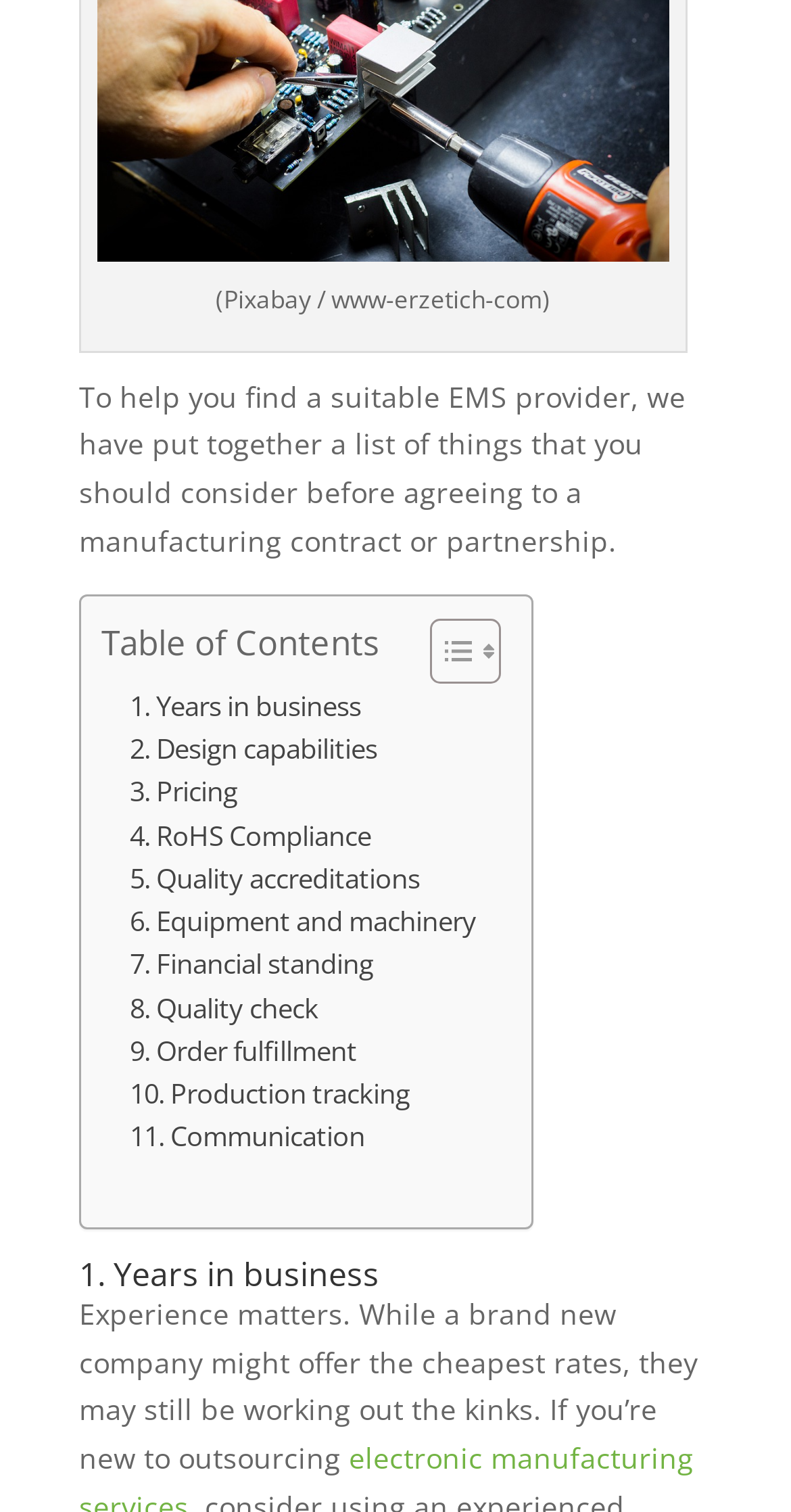What is the purpose of the toggle button in the table of contents?
Examine the image and give a concise answer in one word or a short phrase.

Toggle Table of Content